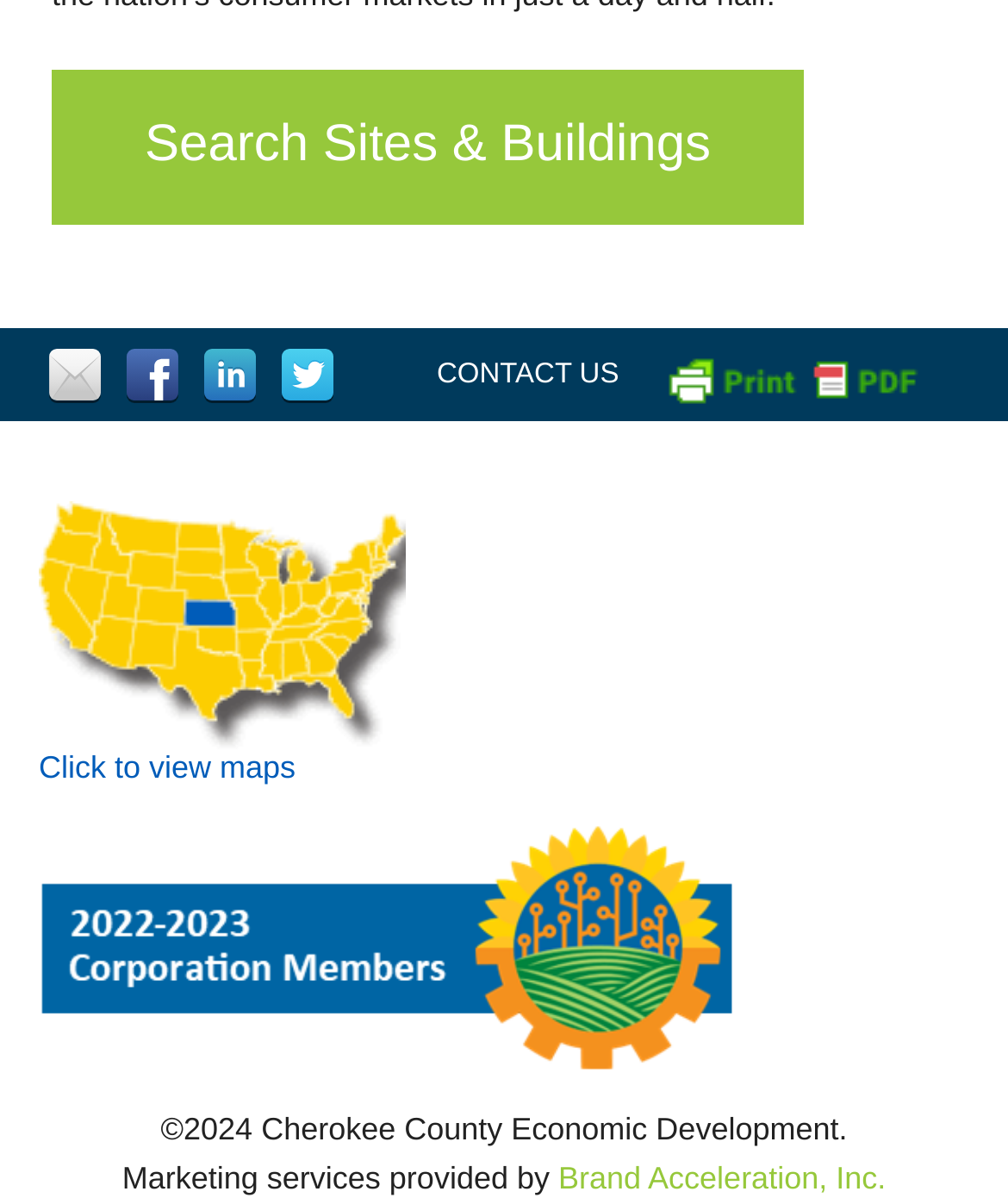Respond to the question below with a single word or phrase:
What is the name of the company providing marketing services?

Brand Acceleration, Inc.